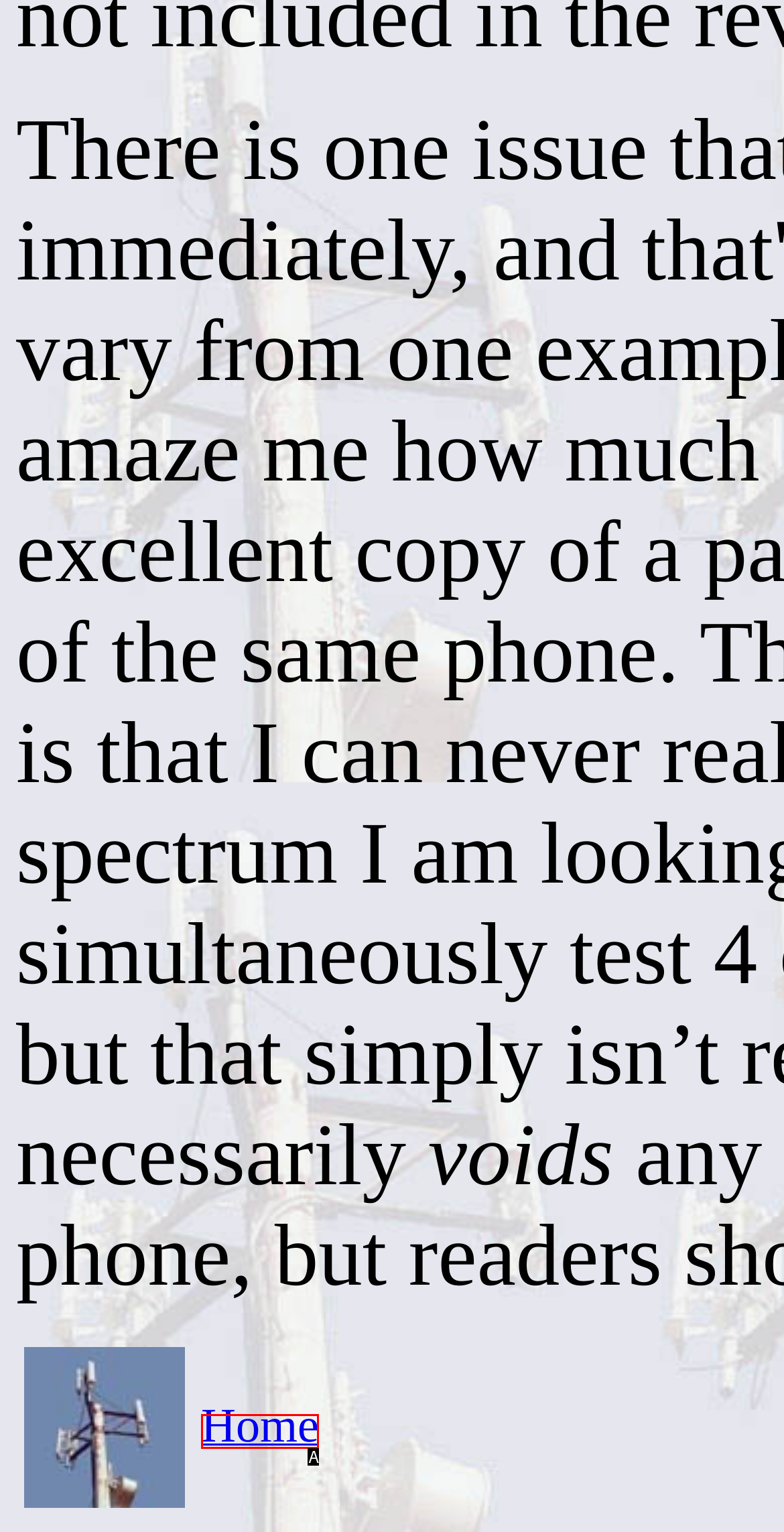From the available choices, determine which HTML element fits this description: Home Respond with the correct letter.

A